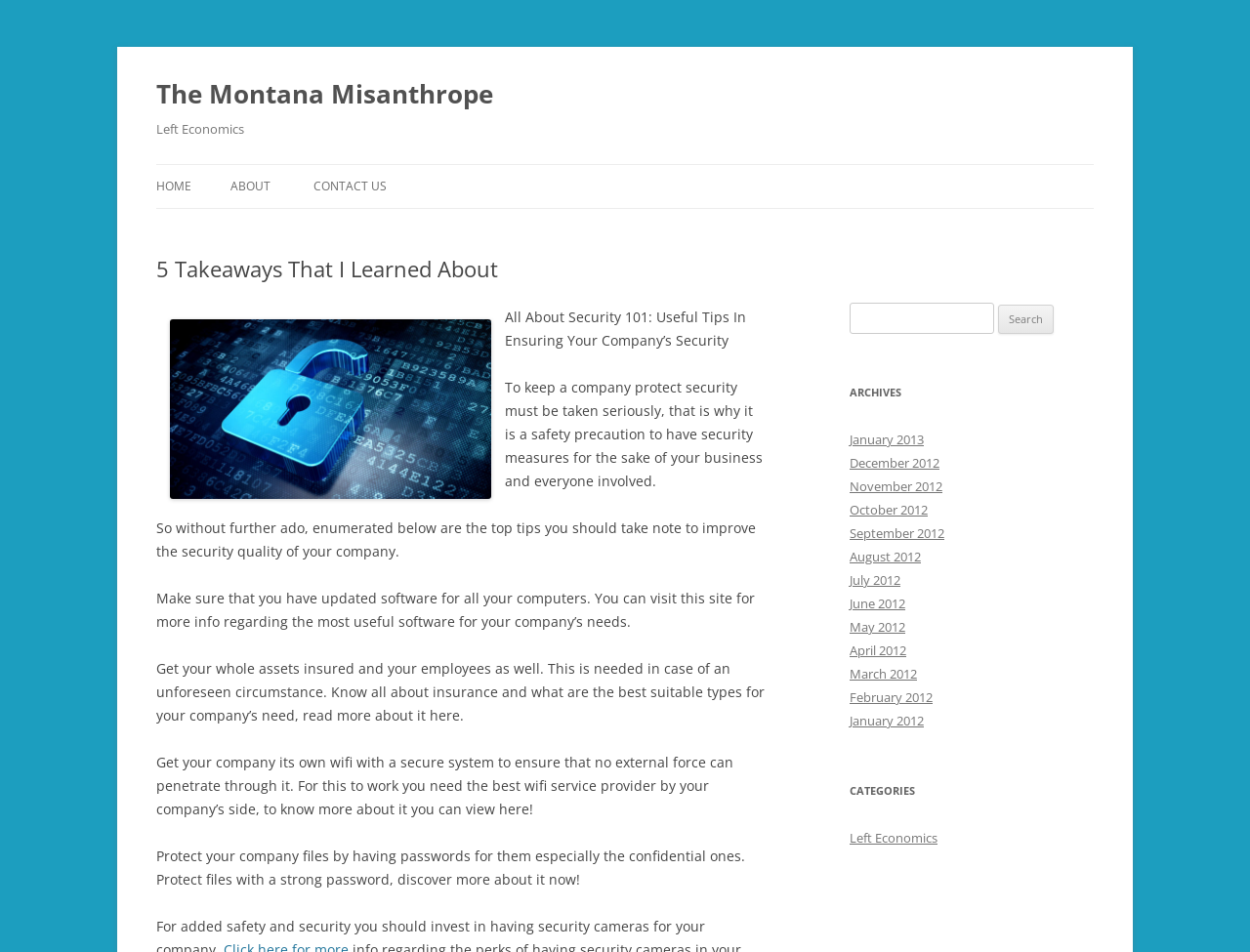Elaborate on the different components and information displayed on the webpage.

The webpage is titled "5 Takeaways That I Learned About | The Montana Misanthrope" and has a prominent heading "The Montana Misanthrope" at the top left corner. Below this heading, there is a row of links including "HOME", "ABOUT", and "CONTACT US". 

The main content of the webpage is divided into two sections. On the left side, there is a header section with a heading "5 Takeaways That I Learned About" followed by an image and several paragraphs of text. The text discusses the importance of security measures for companies, including updating software, getting insurance, securing Wi-Fi, and protecting files with strong passwords.

On the right side, there is a complementary section with a search bar at the top, allowing users to search for specific content. Below the search bar, there is a list of archives organized by month, from January 2013 to January 2012. Further down, there is a list of categories, with a single link to "Left Economics".